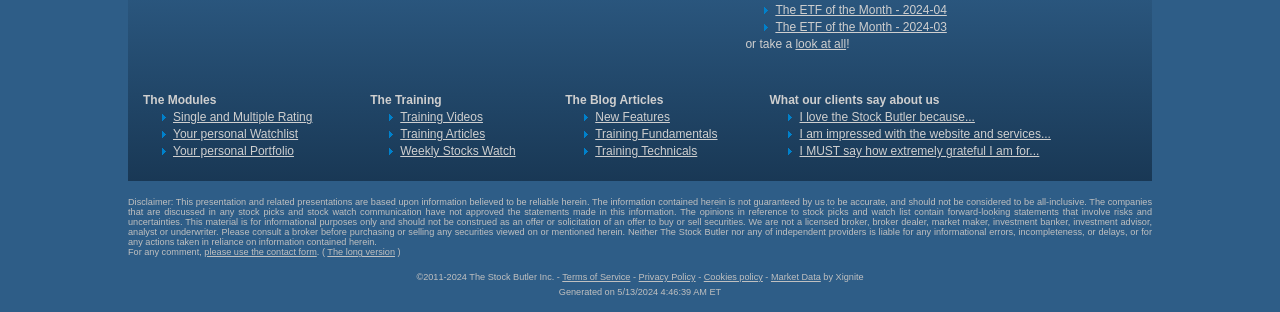Specify the bounding box coordinates of the area to click in order to execute this command: 'View the Advisory X41-2021-003 details'. The coordinates should consist of four float numbers ranging from 0 to 1, and should be formatted as [left, top, right, bottom].

None